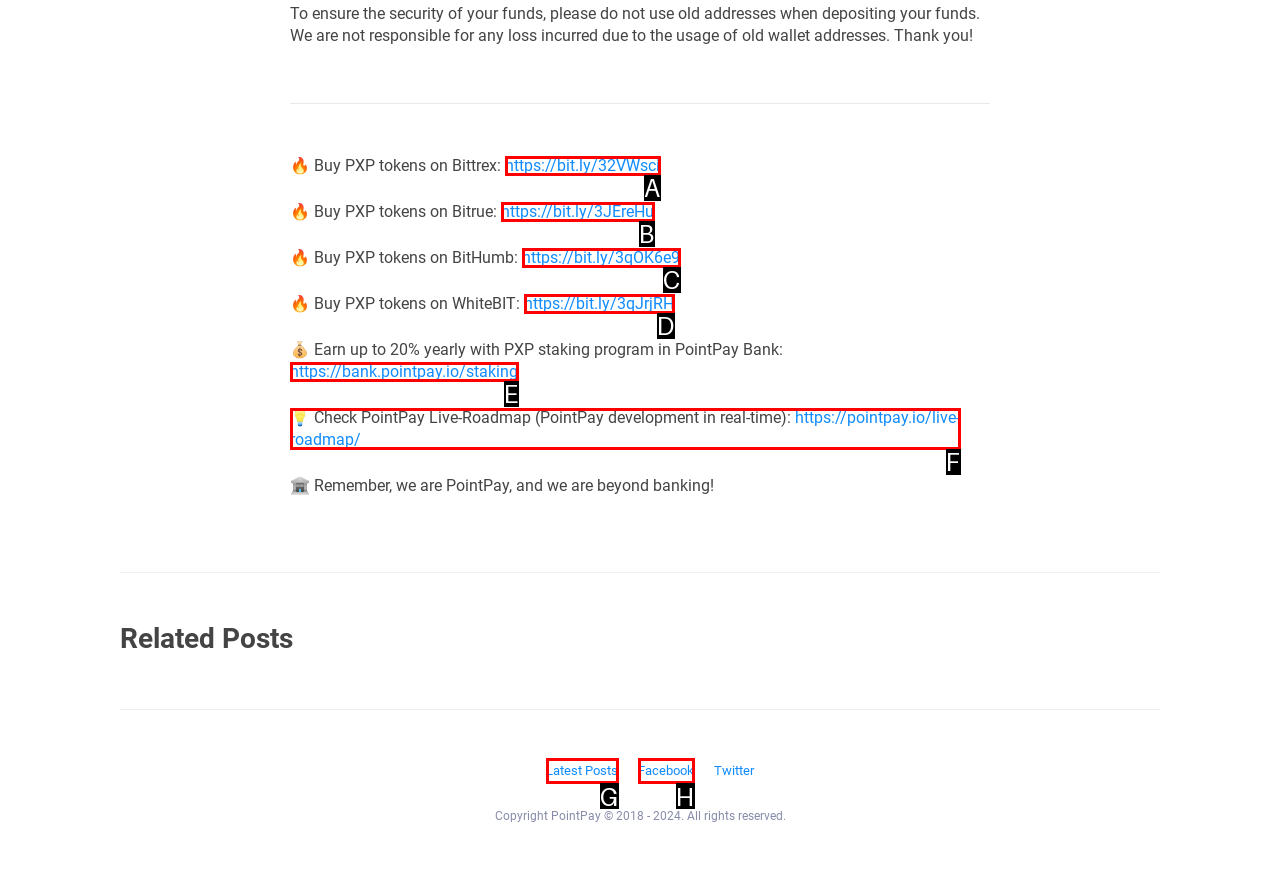Find the option that fits the given description: https://bit.ly/32VWsci
Answer with the letter representing the correct choice directly.

A